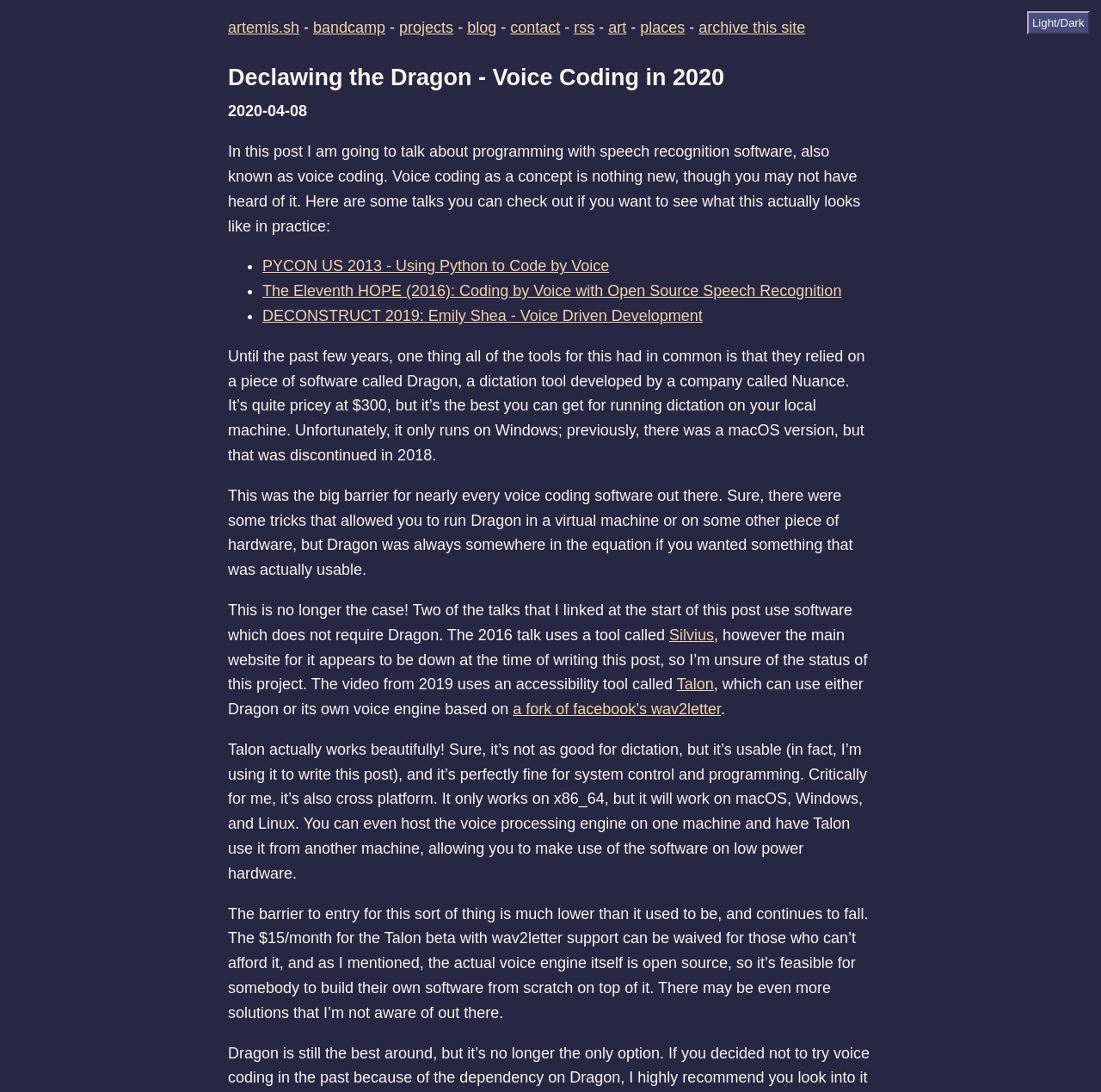What is the cost of the Talon beta with wav2letter support?
Utilize the image to construct a detailed and well-explained answer.

The text mentions that the cost of the Talon beta with wav2letter support is $15/month, but it's waived for those who can't afford it, and the actual voice engine itself is open source.